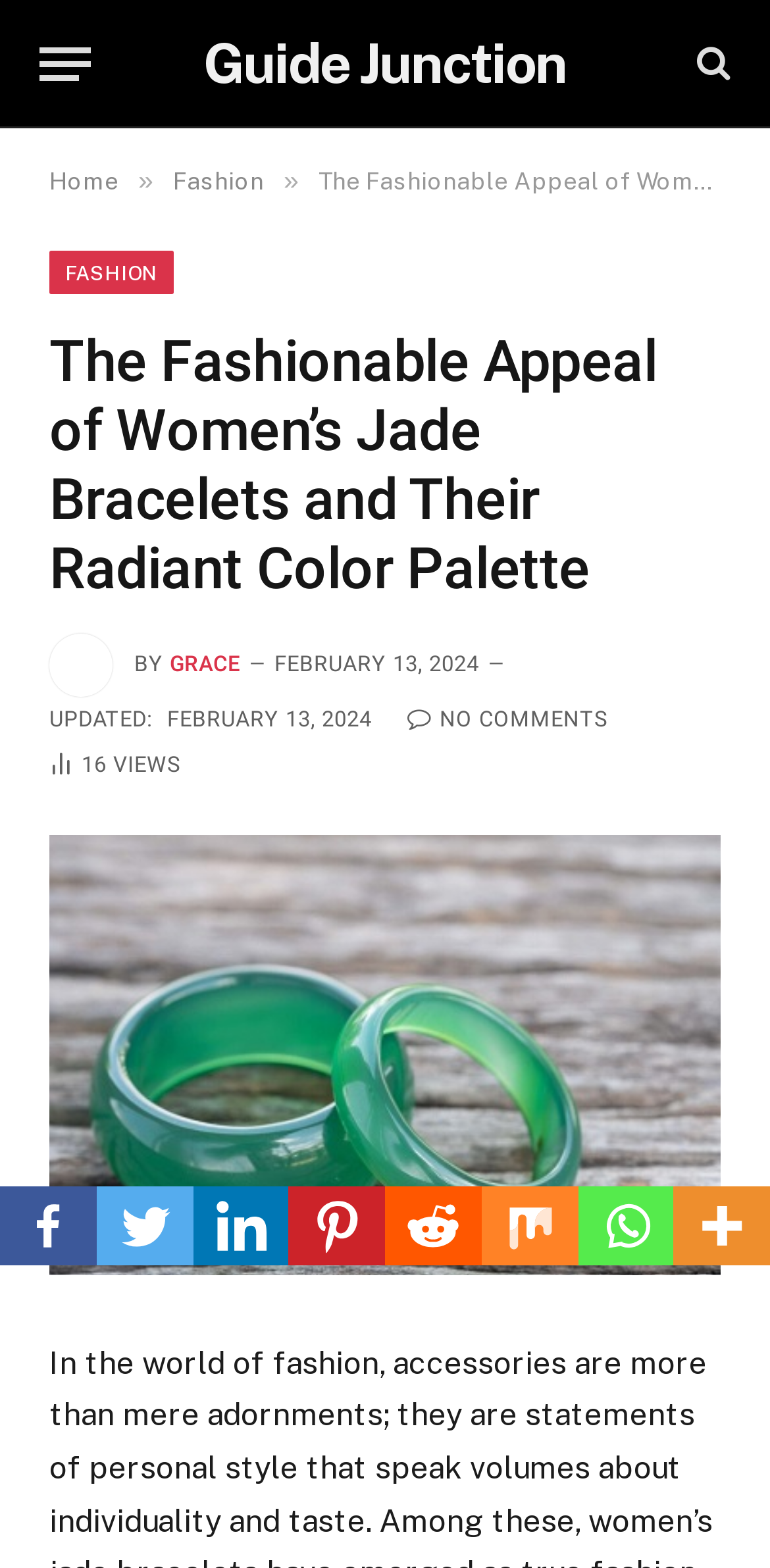Determine the bounding box coordinates for the UI element with the following description: "title="More"". The coordinates should be four float numbers between 0 and 1, represented as [left, top, right, bottom].

[0.875, 0.756, 1.0, 0.807]